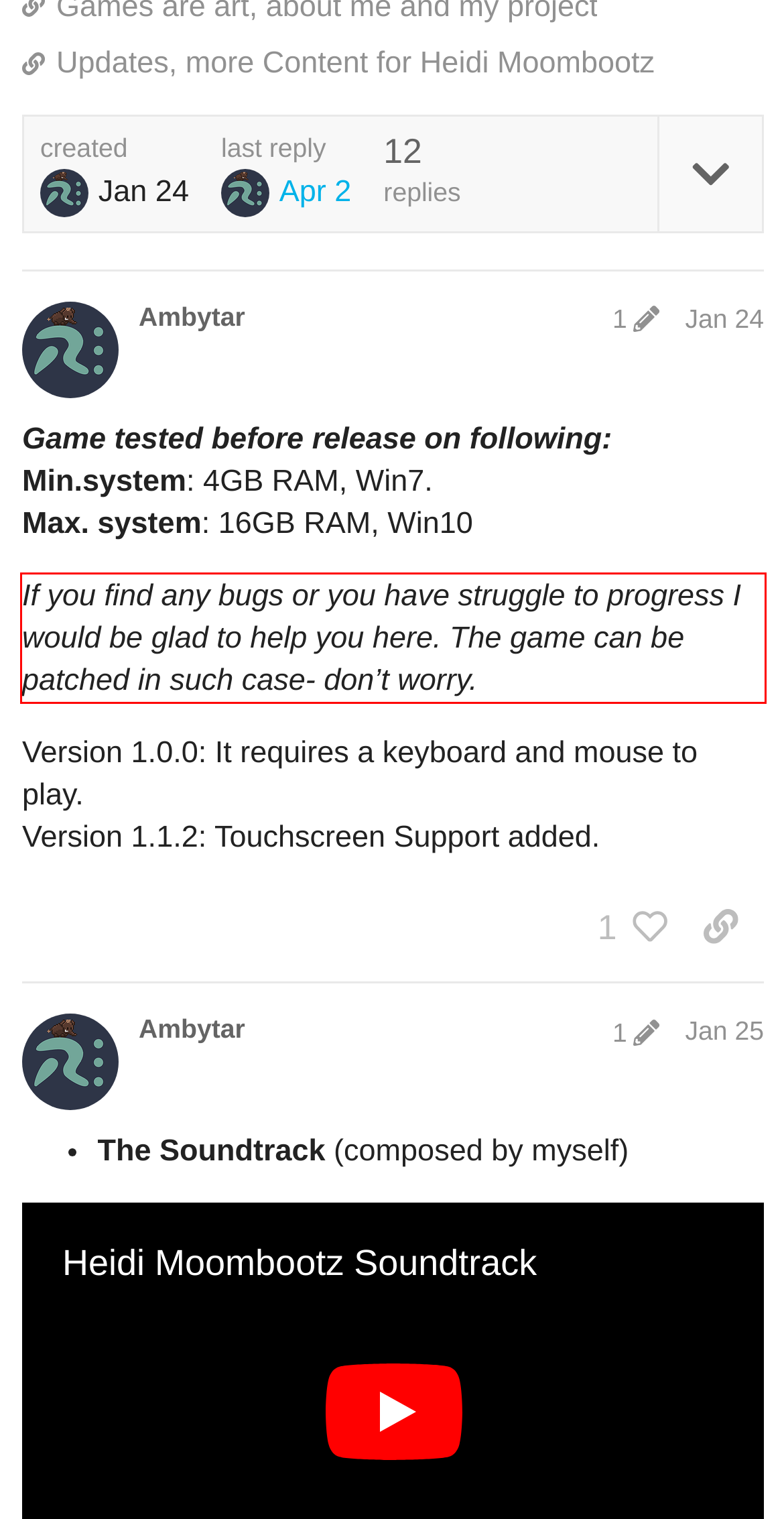Given a screenshot of a webpage containing a red bounding box, perform OCR on the text within this red bounding box and provide the text content.

If you find any bugs or you have struggle to progress I would be glad to help you here. The game can be patched in such case- don’t worry.